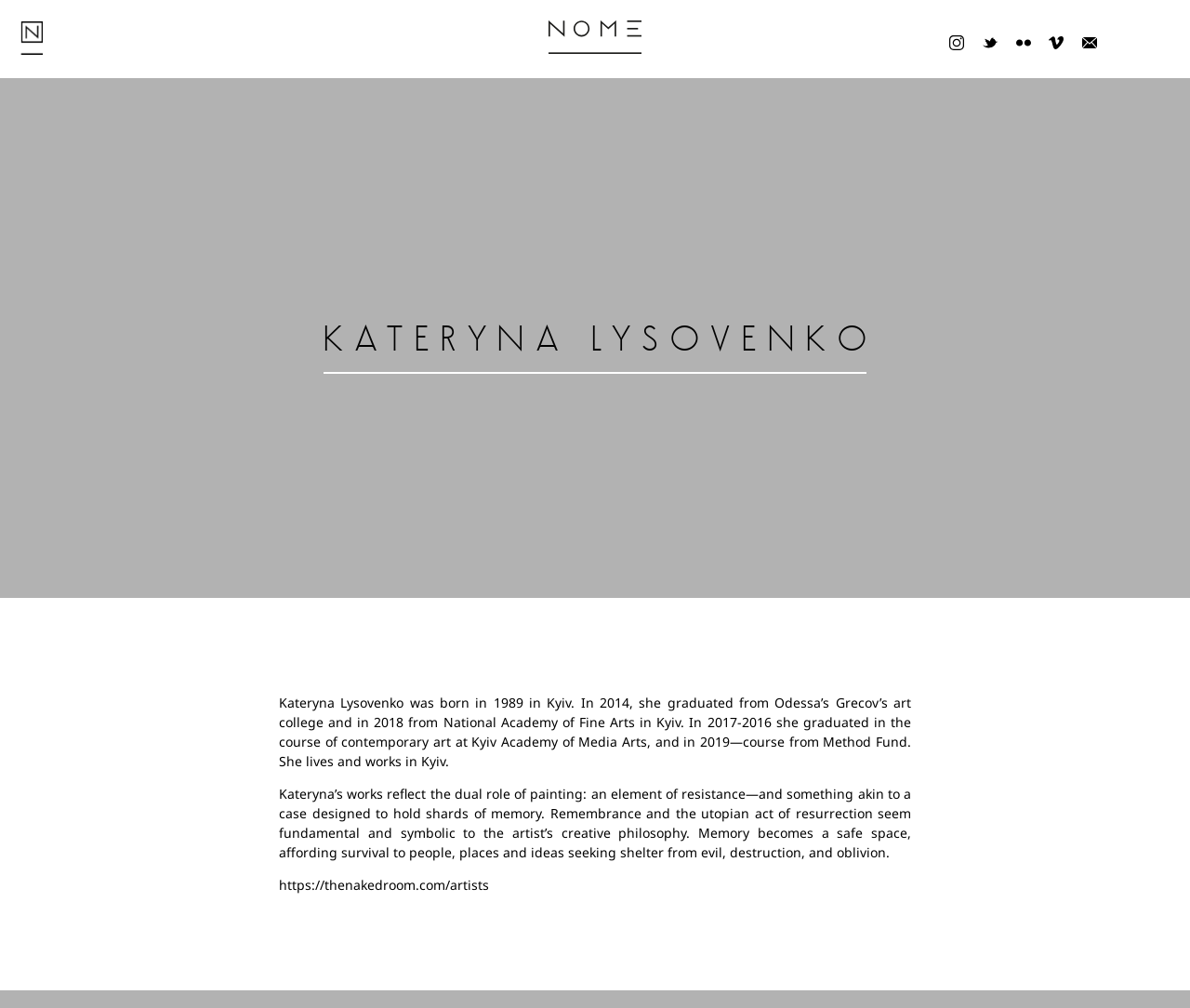Please reply to the following question with a single word or a short phrase:
What is the theme of Kateryna Lysovenko's works?

Memory and resistance